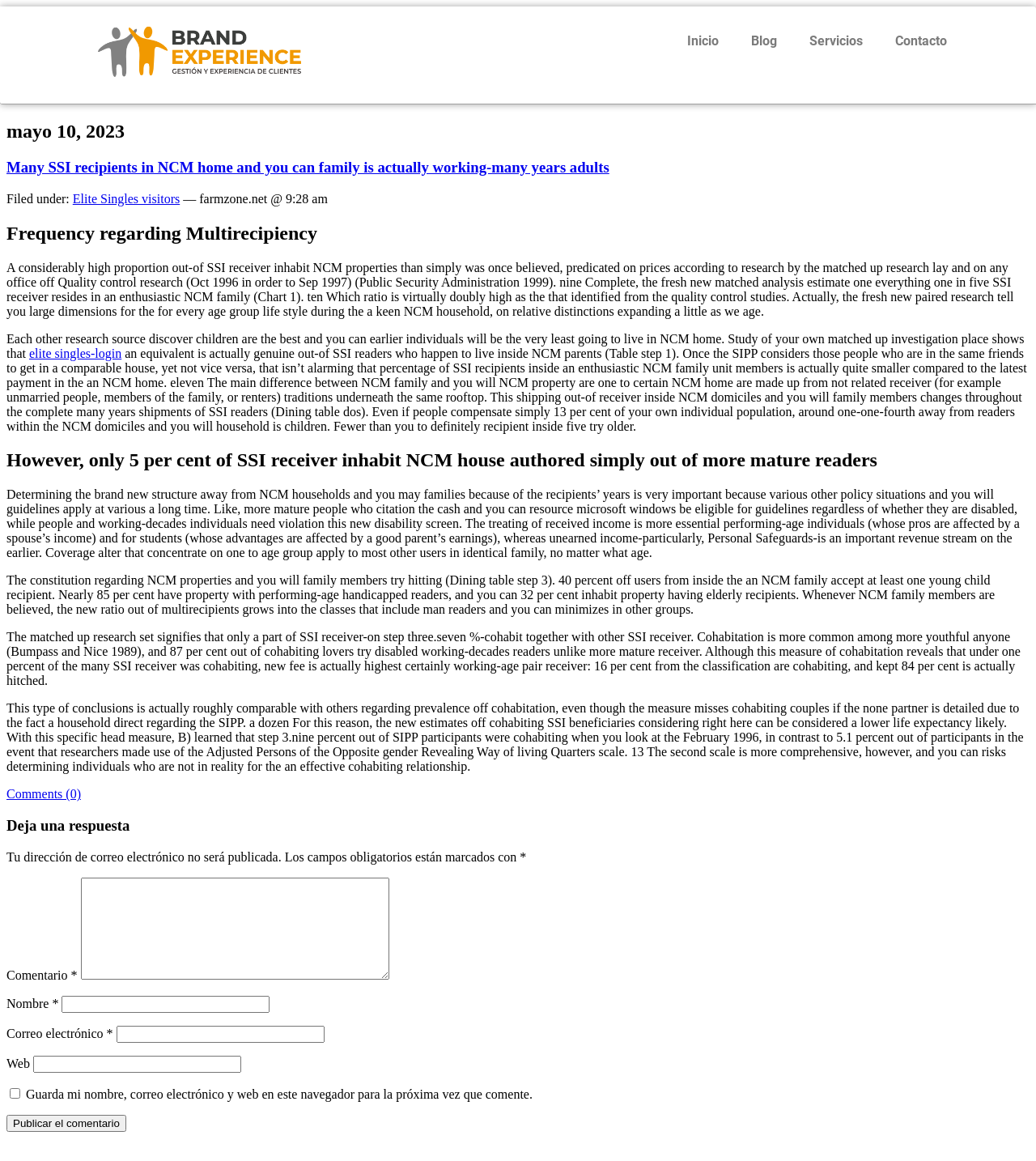Locate the bounding box coordinates of the region to be clicked to comply with the following instruction: "Click the Servicios link". The coordinates must be four float numbers between 0 and 1, in the form [left, top, right, bottom].

[0.766, 0.02, 0.848, 0.052]